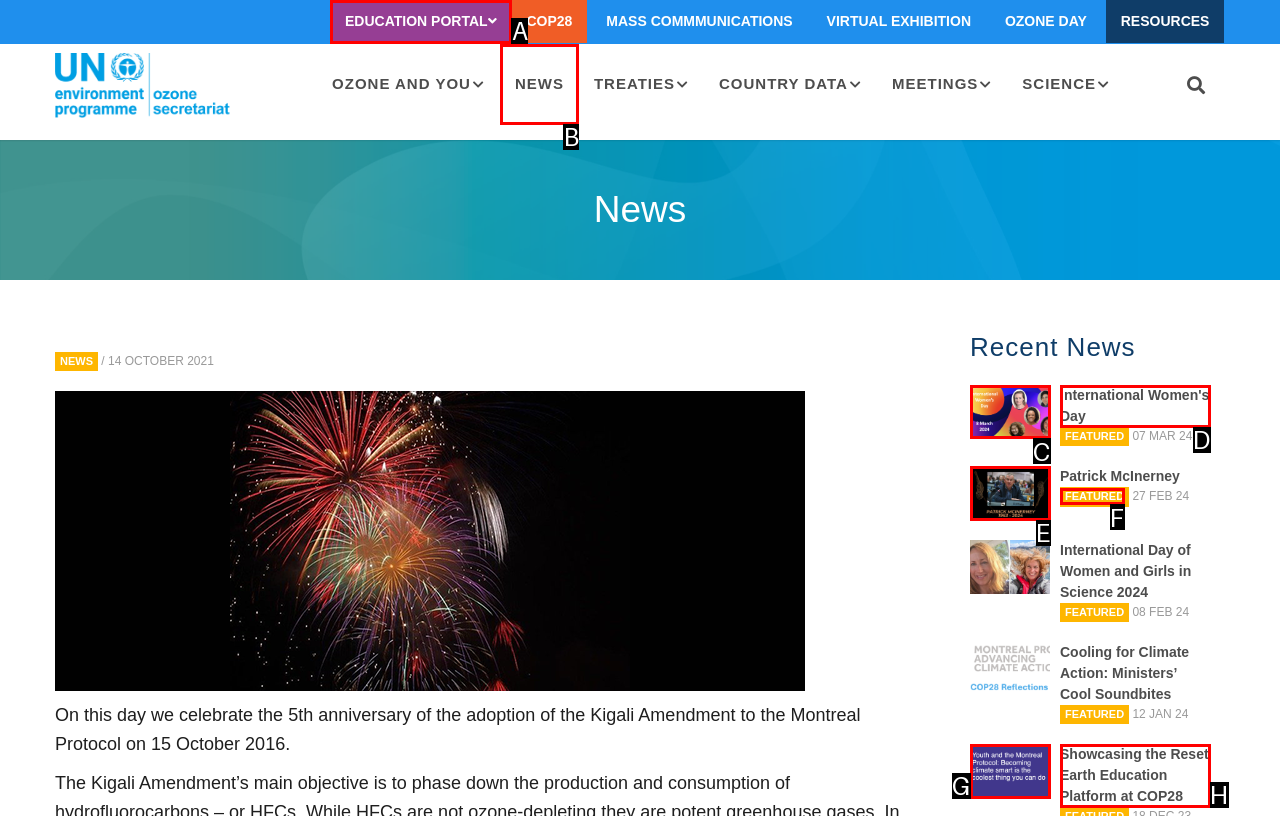Decide which letter you need to select to fulfill the task: Go to the 'NEWS' page
Answer with the letter that matches the correct option directly.

B